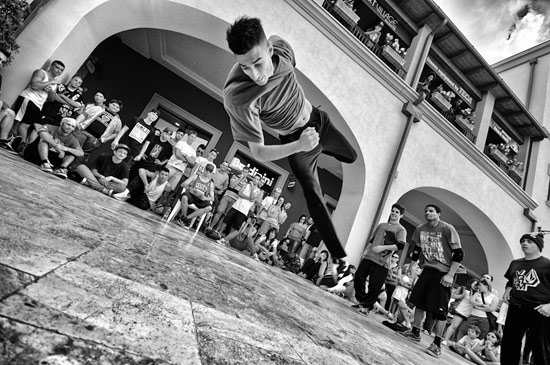What is the color palette of the image?
Based on the screenshot, give a detailed explanation to answer the question.

The caption explicitly states that the image has a monochrome palette, which emphasizes the intensity and motion of the moment, drawing attention to the dancer's athleticism and focus.